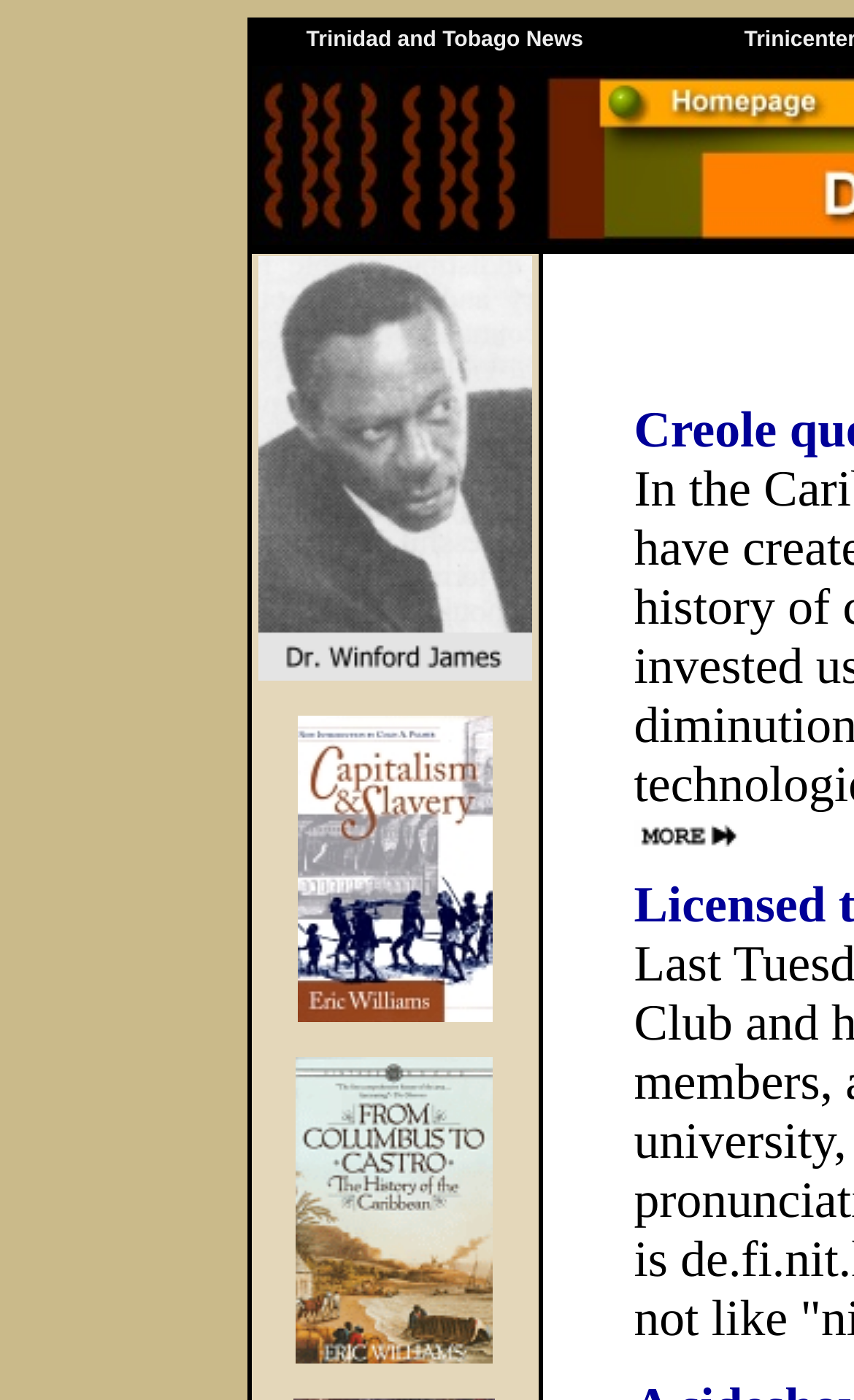Describe all the significant parts and information present on the webpage.

The webpage is the homepage of Winford James, featuring a prominent image of him in the top-middle section, taking up about a quarter of the screen. Above the image, there is a table cell containing a link to "Trinidad and Tobago News" on the left side, which is about halfway across the screen. 

Below the image of Winford James, there are three links arranged vertically, each accompanied by a smaller image. The first link is to "Capitalism and Slavery", followed by "From Columbus to Castro", and then "More" at the bottom. The "More" link has a smaller image next to it. These links and images occupy the lower half of the screen, with the "More" link being positioned more to the right side.